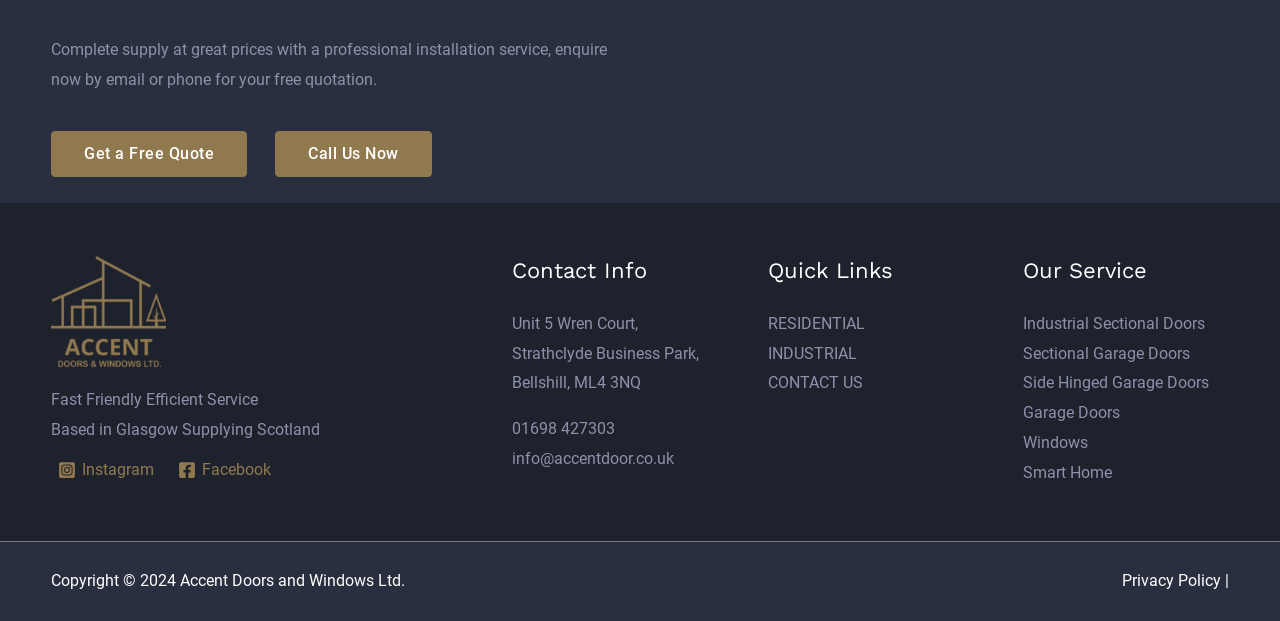What social media platforms does the company have?
Based on the image, please offer an in-depth response to the question.

I found the social media links by looking at the top section of the webpage, where it displays icons for Instagram and Facebook, indicating that the company has a presence on these platforms.